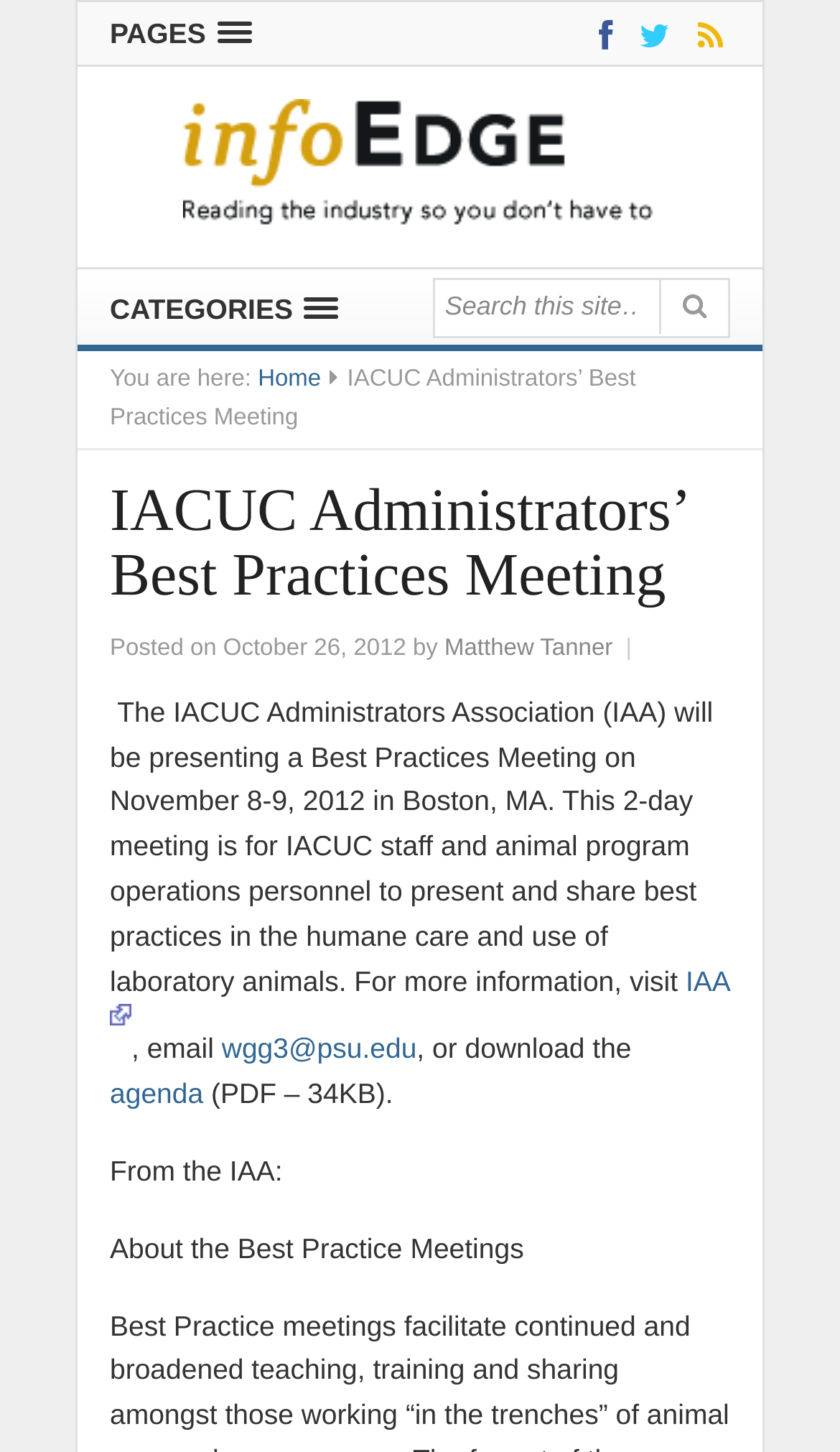Answer this question in one word or a short phrase: What is the file format of the downloadable agenda?

PDF